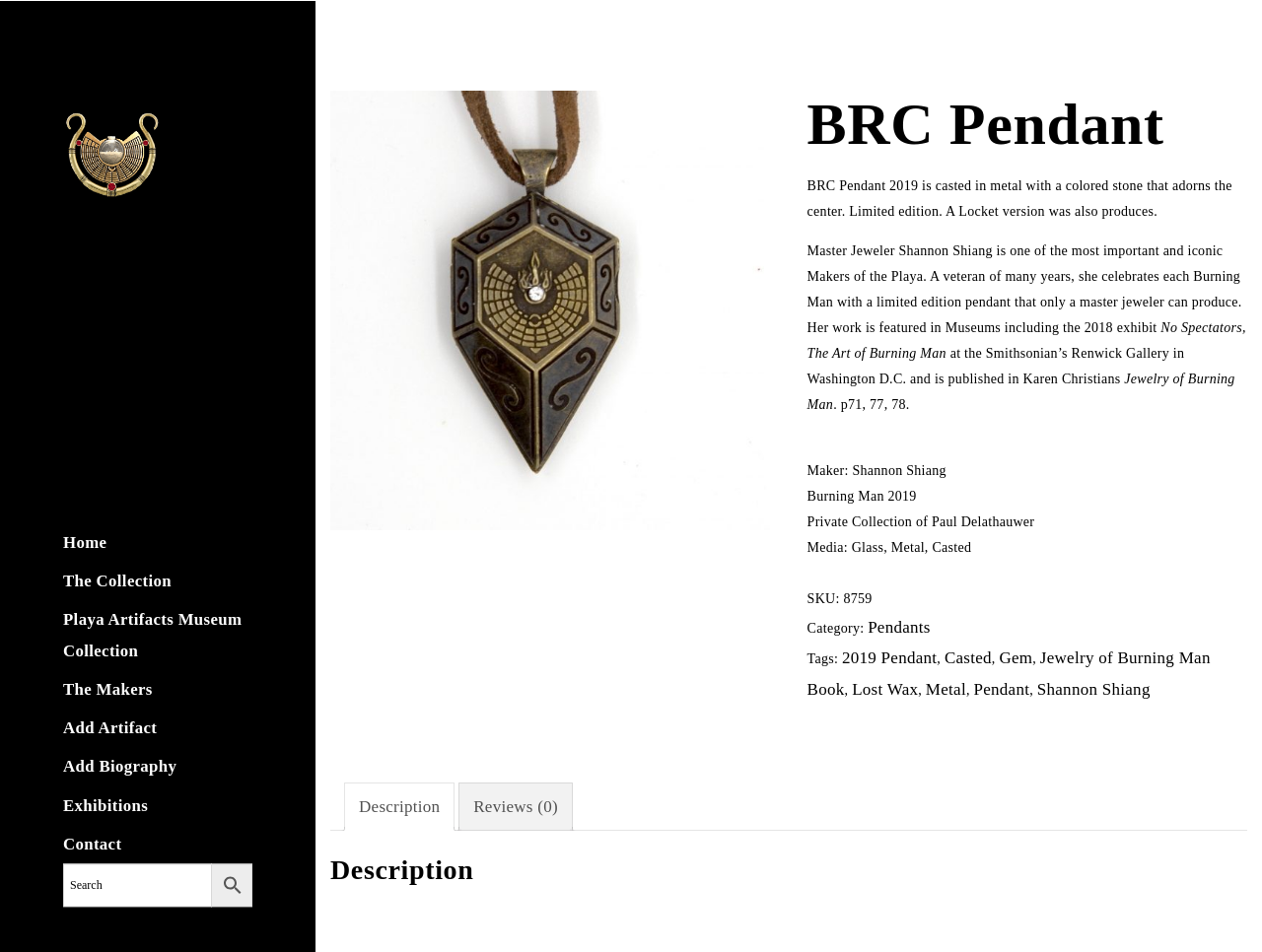Please identify the bounding box coordinates of where to click in order to follow the instruction: "Click on the Home link".

[0.05, 0.559, 0.085, 0.579]